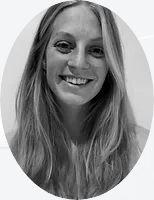What is Meghan's profession?
Look at the image and respond to the question as thoroughly as possible.

According to the caption, Meghan is identified as a 'designer specializing in Haute Savoie', which implies that her profession is a designer, specifically in the field of interior design and aesthetics.